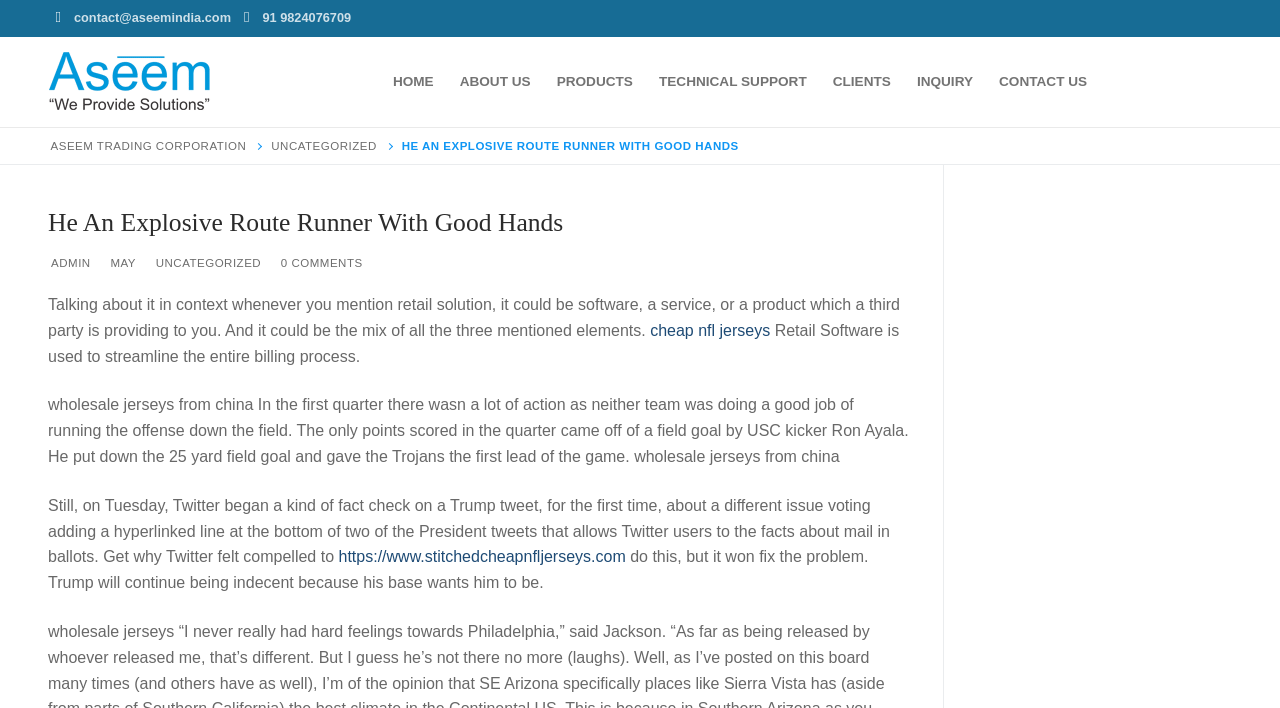Determine the bounding box coordinates for the UI element described. Format the coordinates as (top-left x, top-left y, bottom-right x, bottom-right y) and ensure all values are between 0 and 1. Element description: Home

[0.297, 0.089, 0.349, 0.142]